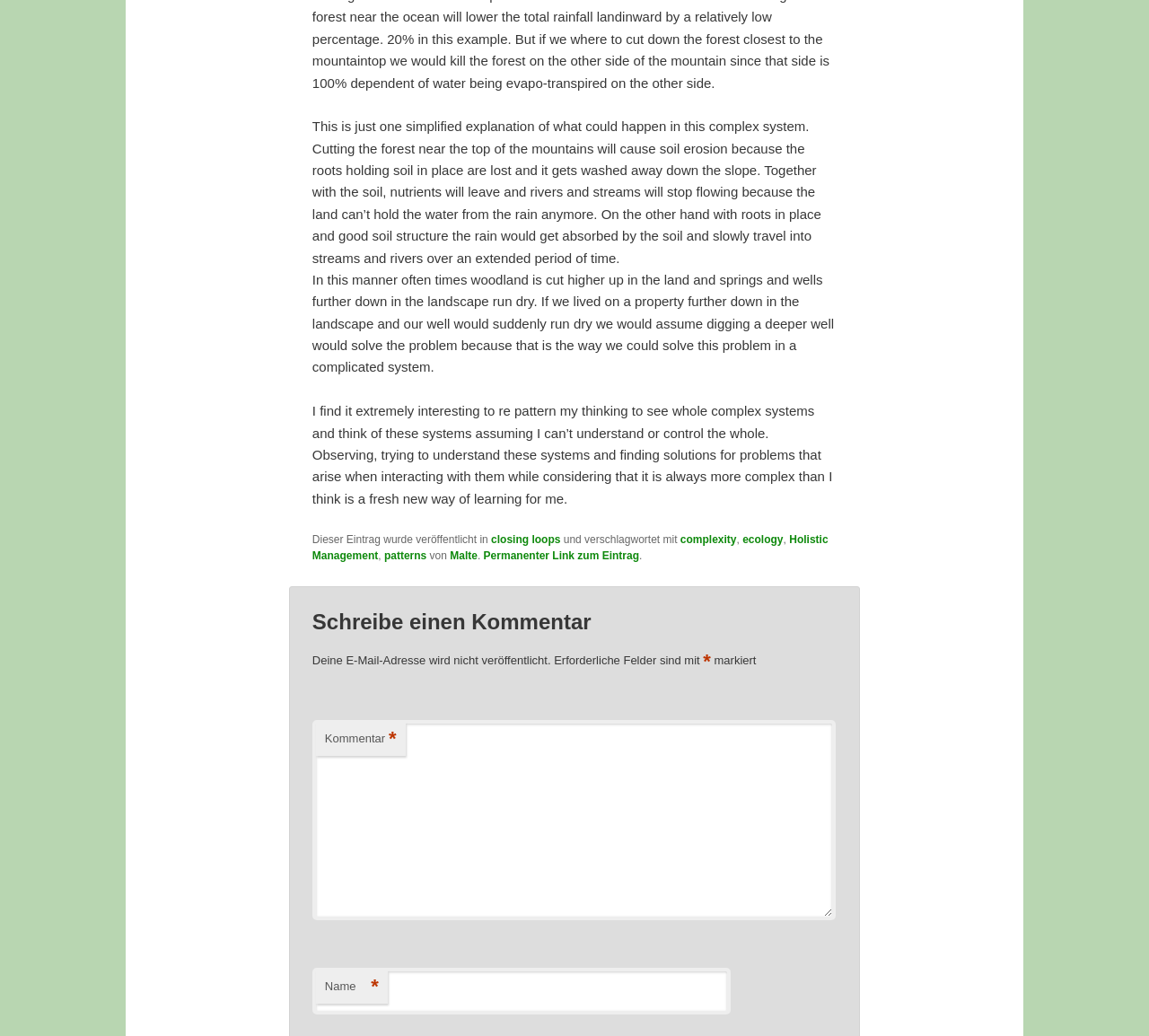Based on the element description "Permanenter Link zum Eintrag", predict the bounding box coordinates of the UI element.

[0.421, 0.531, 0.556, 0.543]